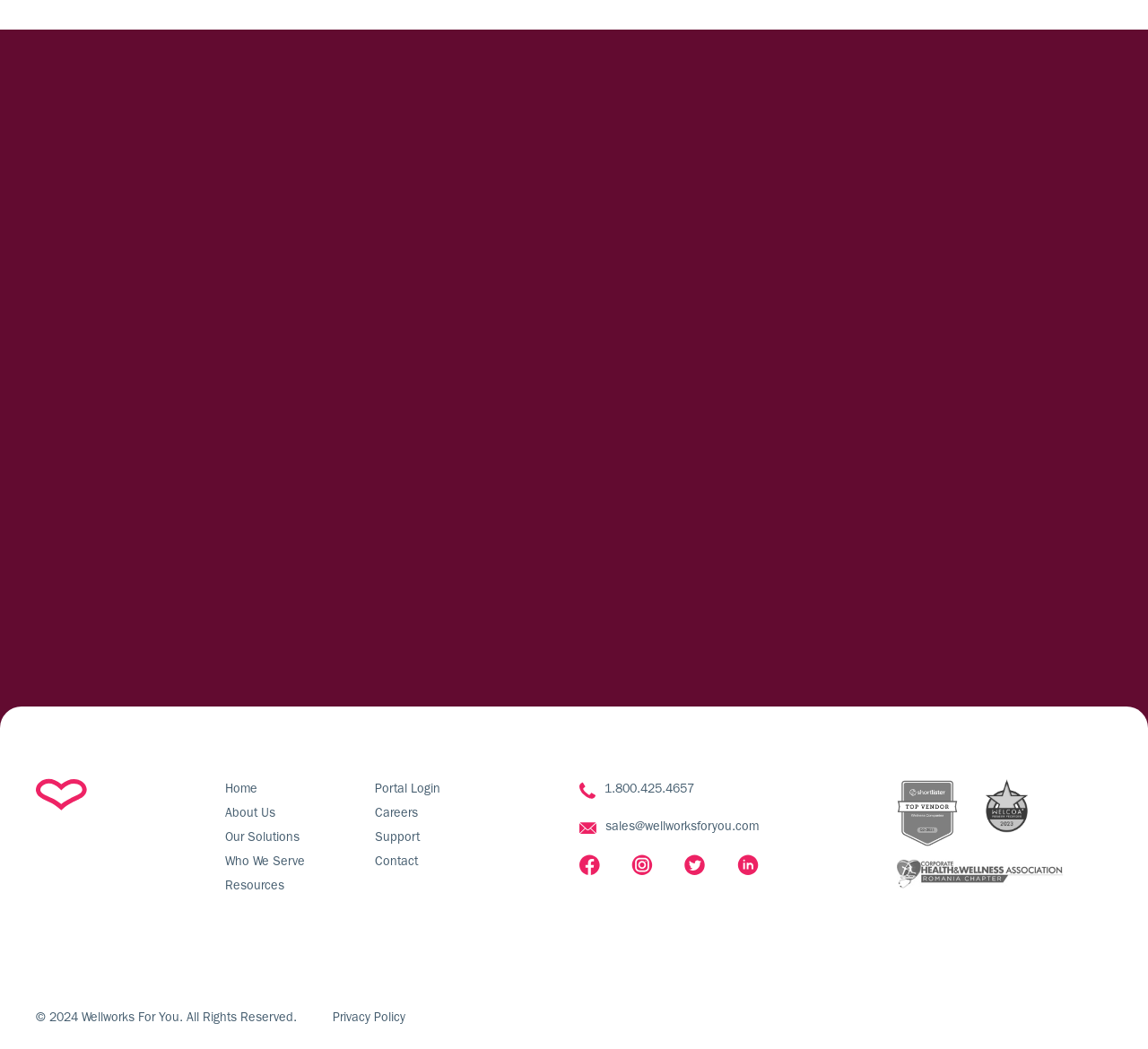From the webpage screenshot, identify the region described by Portal Login. Provide the bounding box coordinates as (top-left x, top-left y, bottom-right x, bottom-right y), with each value being a floating point number between 0 and 1.

[0.327, 0.742, 0.384, 0.765]